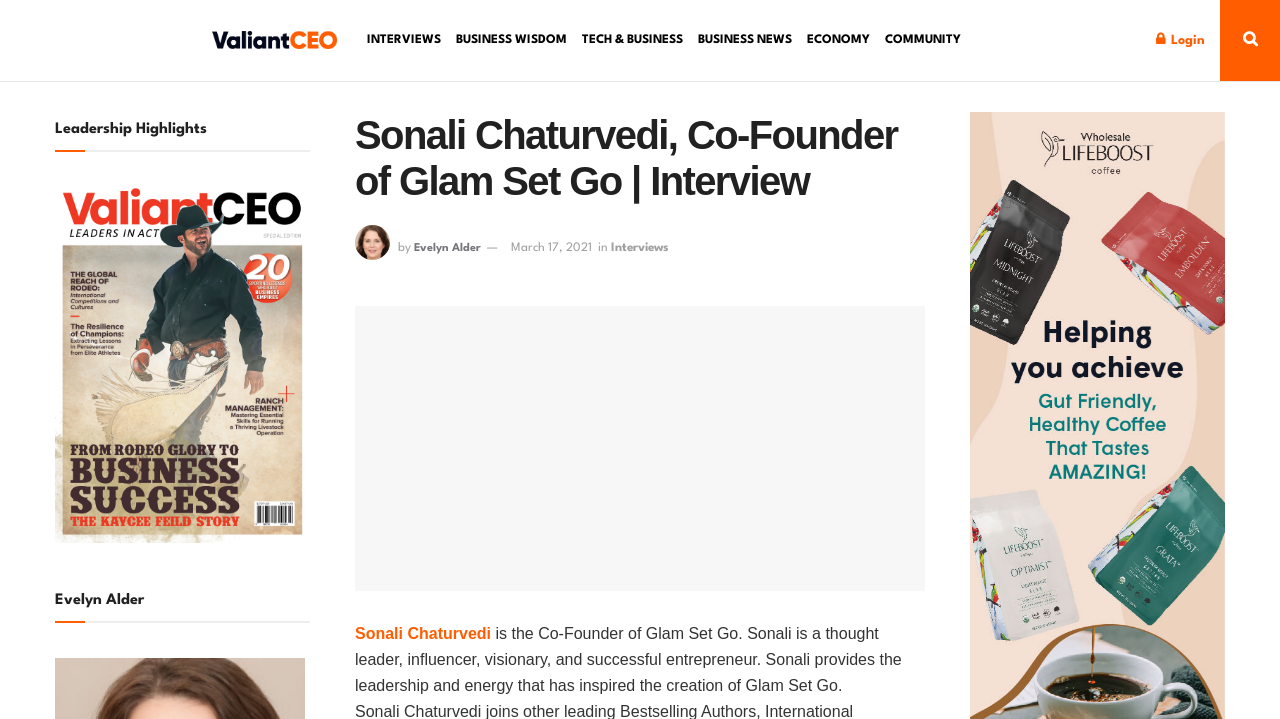Give the bounding box coordinates for the element described as: "About Us".

None